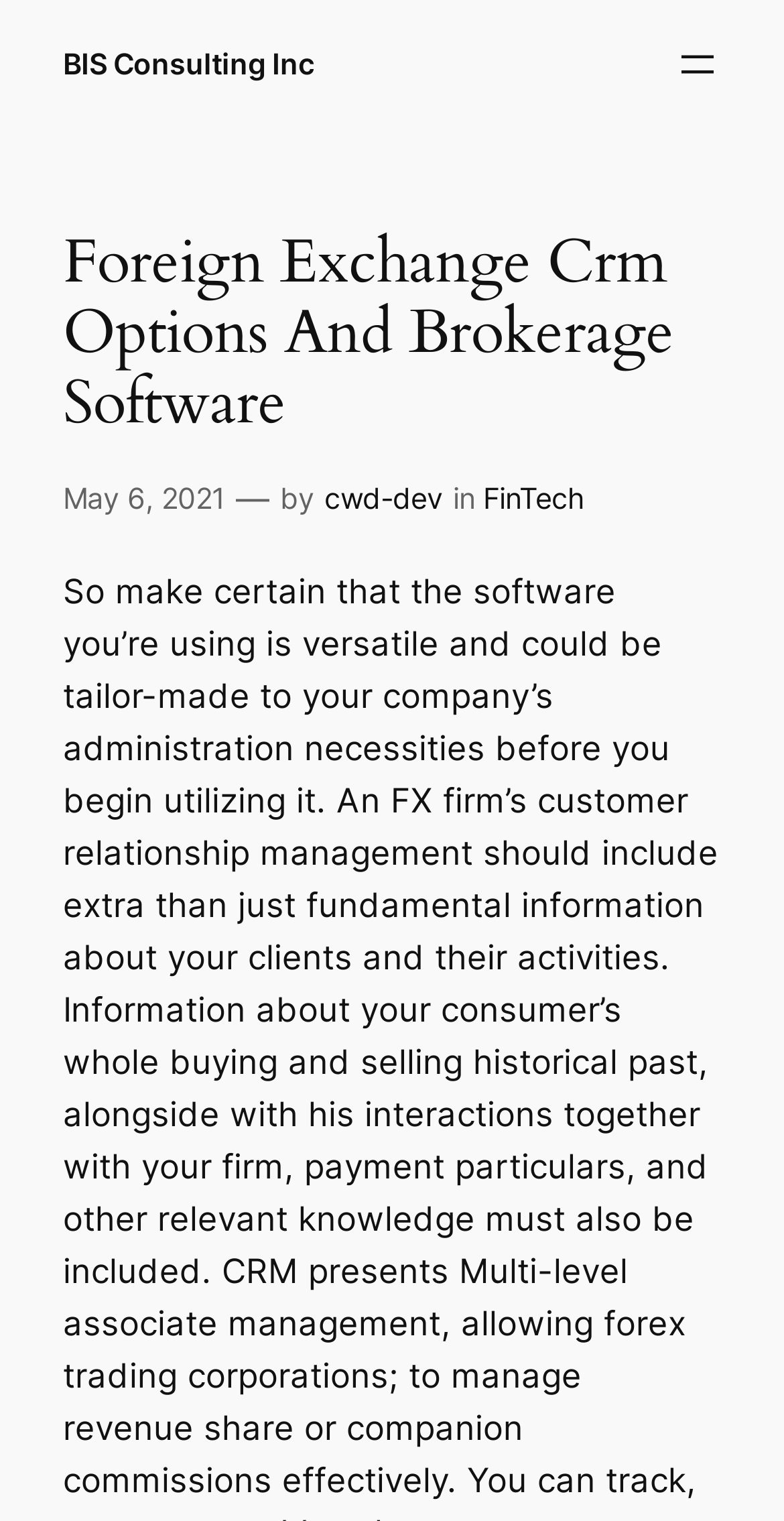Respond to the question with just a single word or phrase: 
What is the date of the post?

May 6, 2021